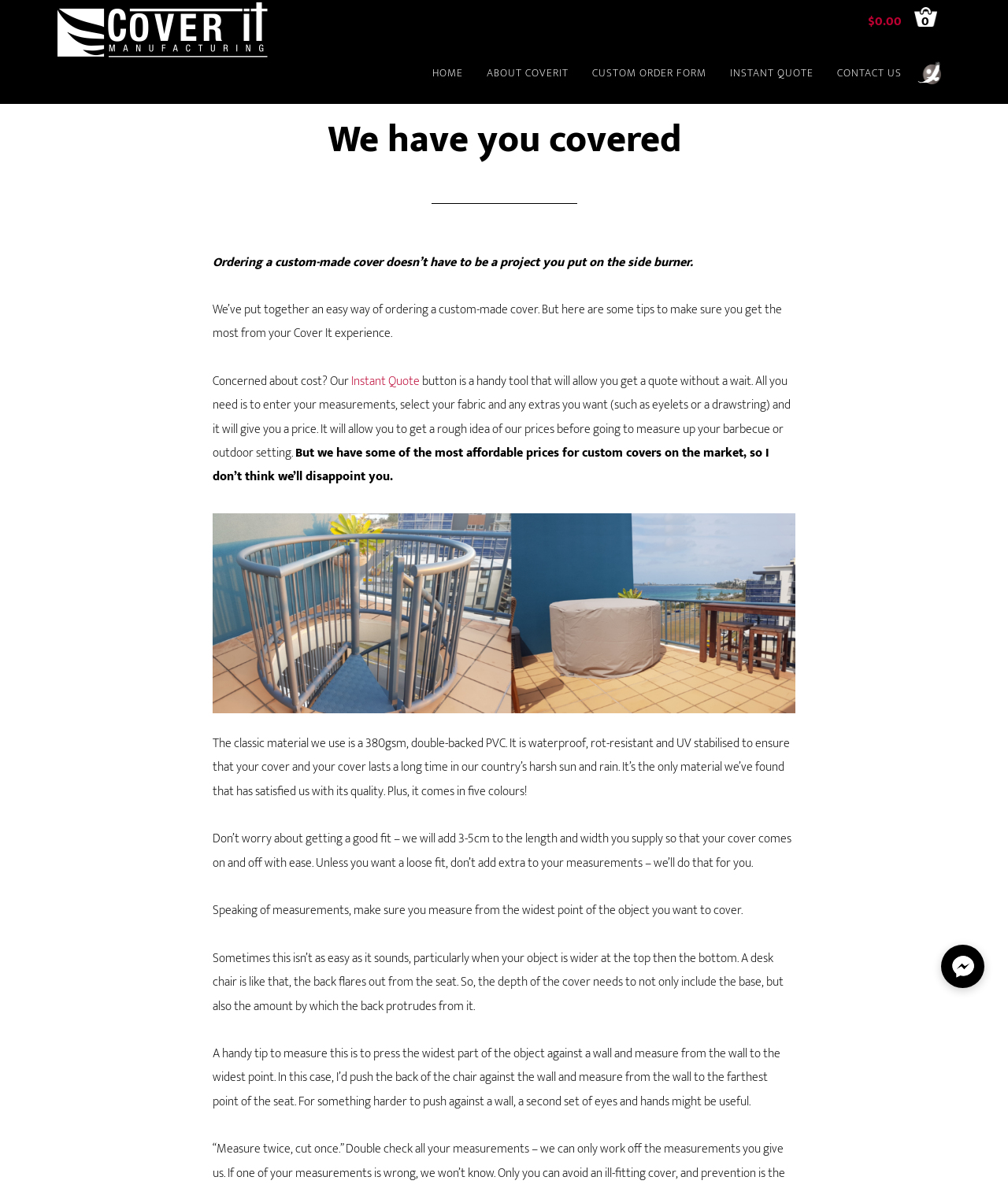Please identify the bounding box coordinates of the element on the webpage that should be clicked to follow this instruction: "Click on the 'HOME' link". The bounding box coordinates should be given as four float numbers between 0 and 1, formatted as [left, top, right, bottom].

[0.417, 0.037, 0.471, 0.087]